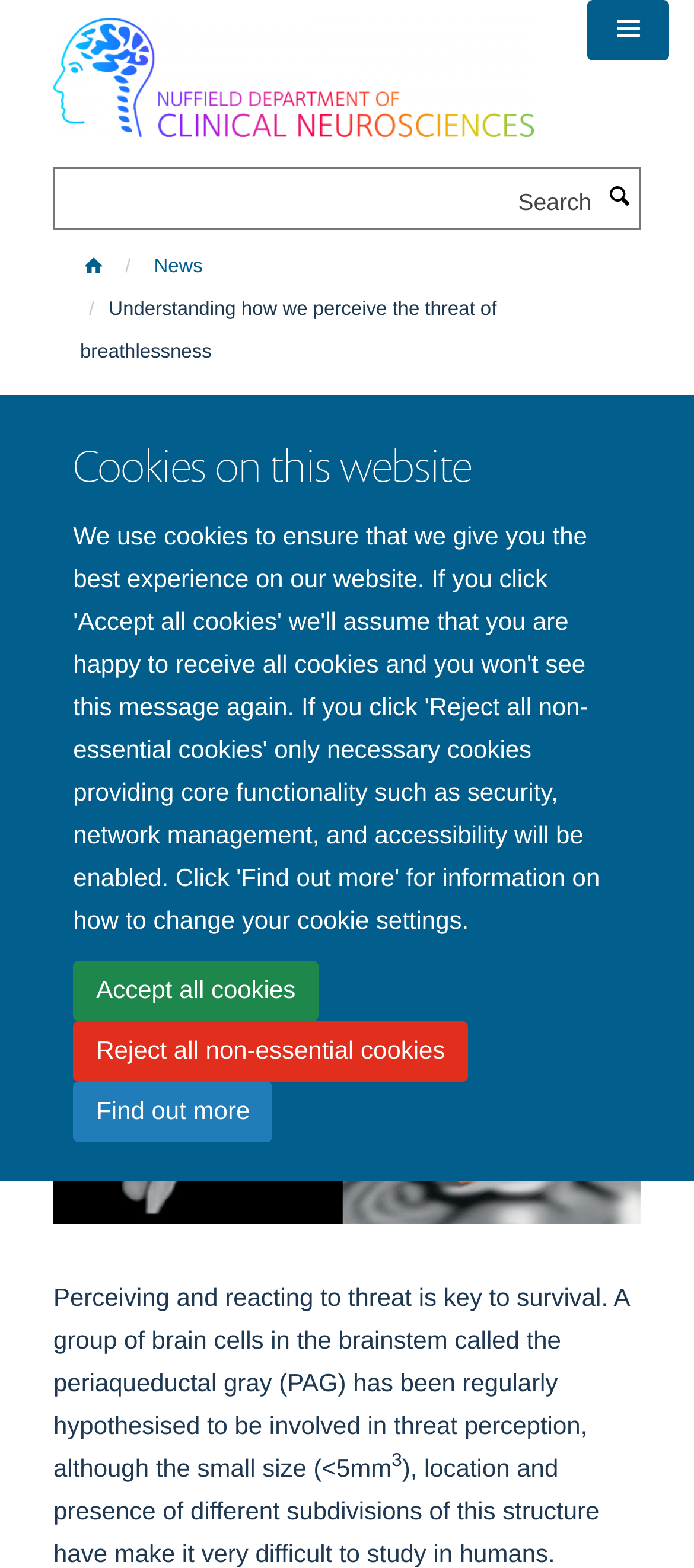Could you find the bounding box coordinates of the clickable area to complete this instruction: "Go to Nuffield Department of Clinical Neurosciences"?

[0.077, 0.034, 0.769, 0.051]